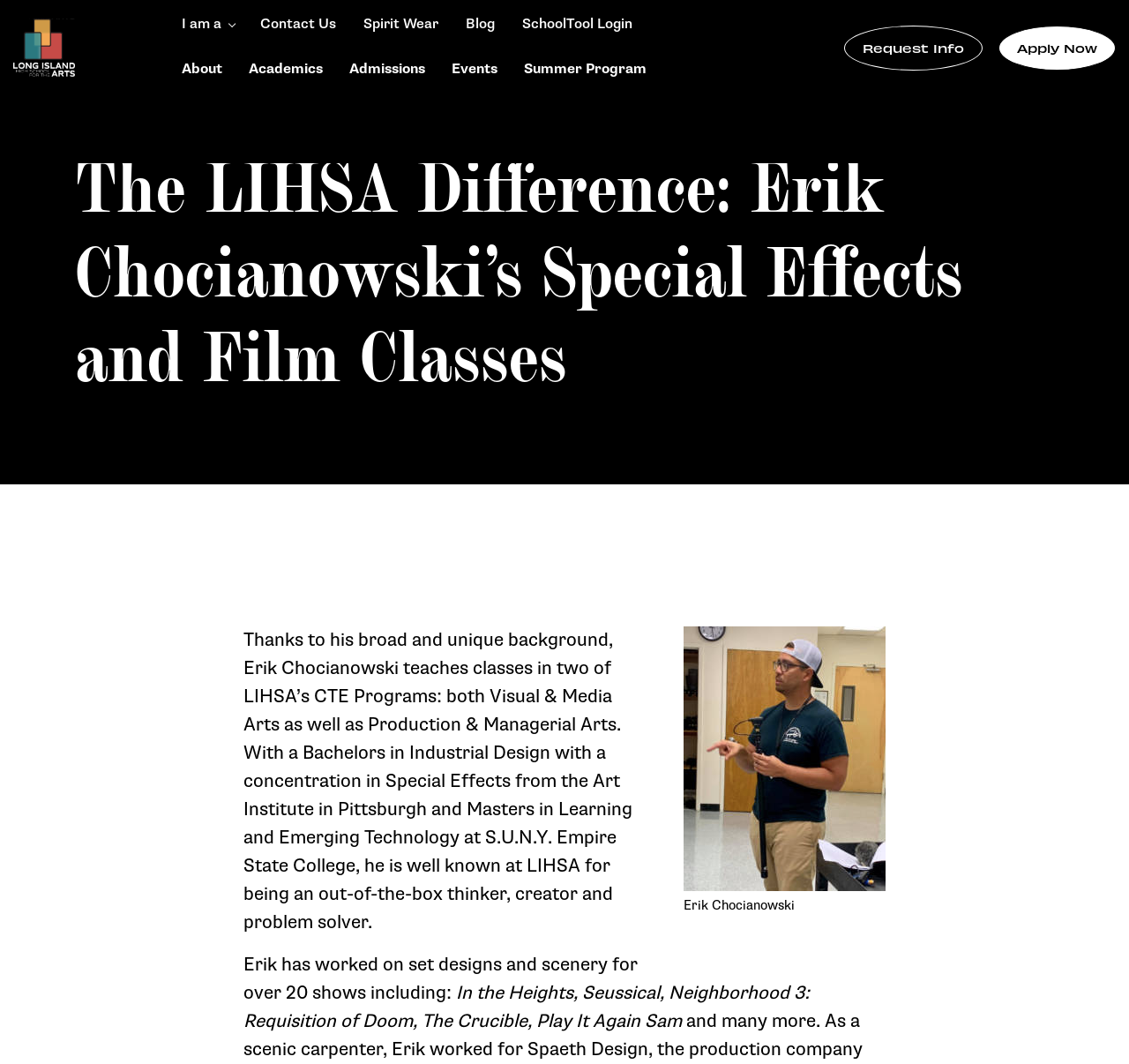Find the bounding box coordinates of the element's region that should be clicked in order to follow the given instruction: "Read more about LIHSA's Academics". The coordinates should consist of four float numbers between 0 and 1, i.e., [left, top, right, bottom].

[0.22, 0.04, 0.286, 0.09]